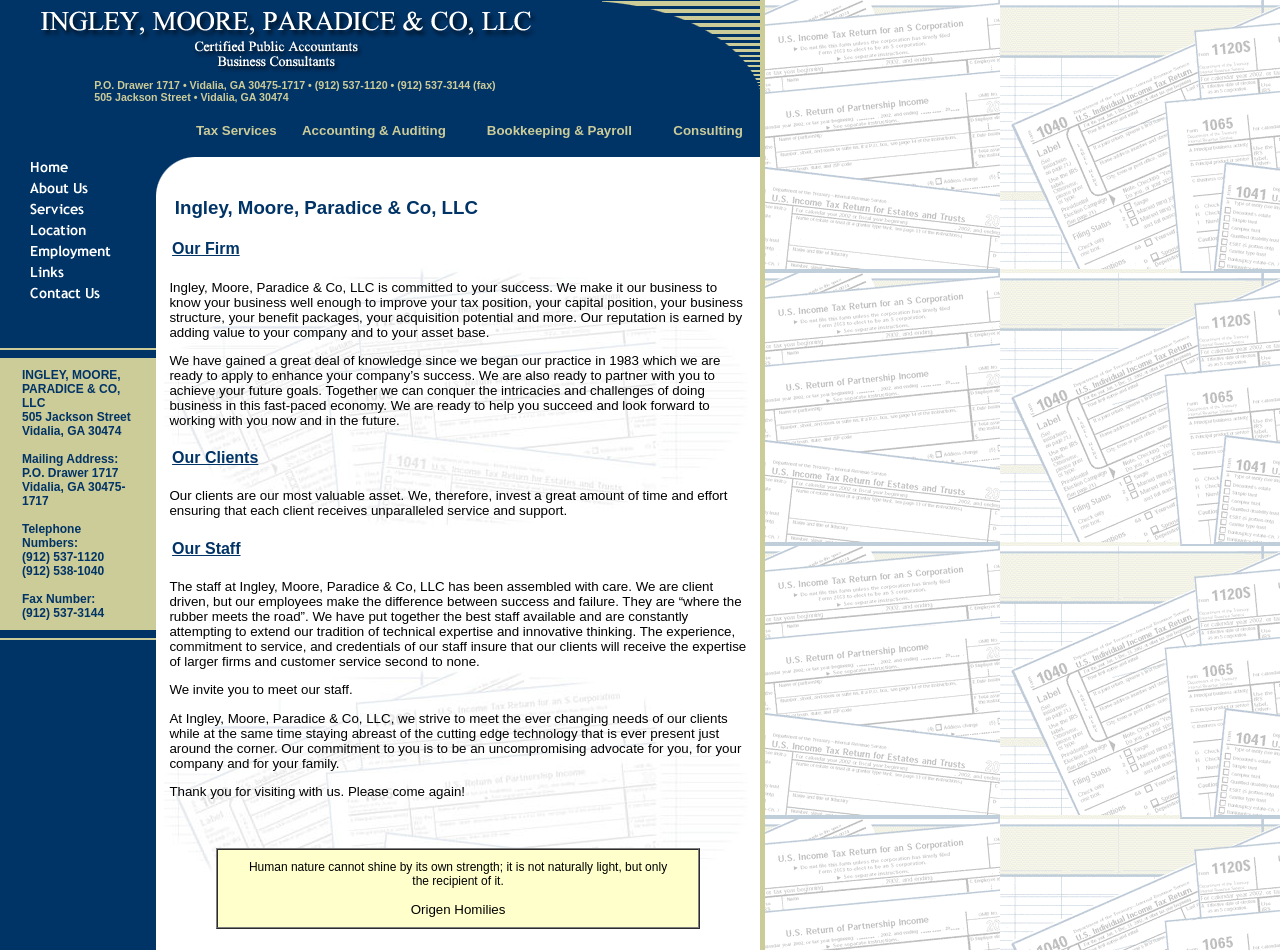Select the bounding box coordinates of the element I need to click to carry out the following instruction: "Go to Consulting page".

[0.526, 0.129, 0.58, 0.145]